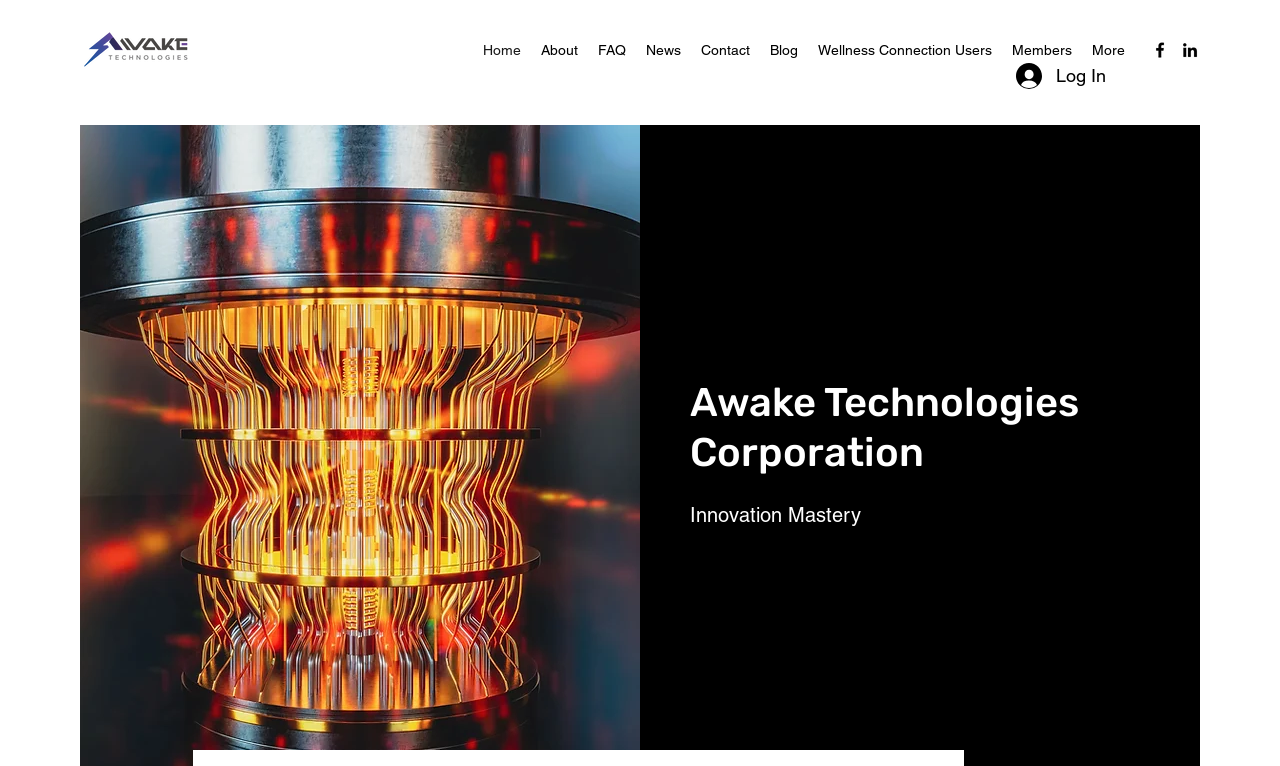What is the tagline of the company?
Examine the webpage screenshot and provide an in-depth answer to the question.

I found the tagline of the company by looking at the StaticText 'Innovation Mastery' with bounding box coordinates [0.539, 0.657, 0.673, 0.688], which is likely to be the company's tagline or slogan.